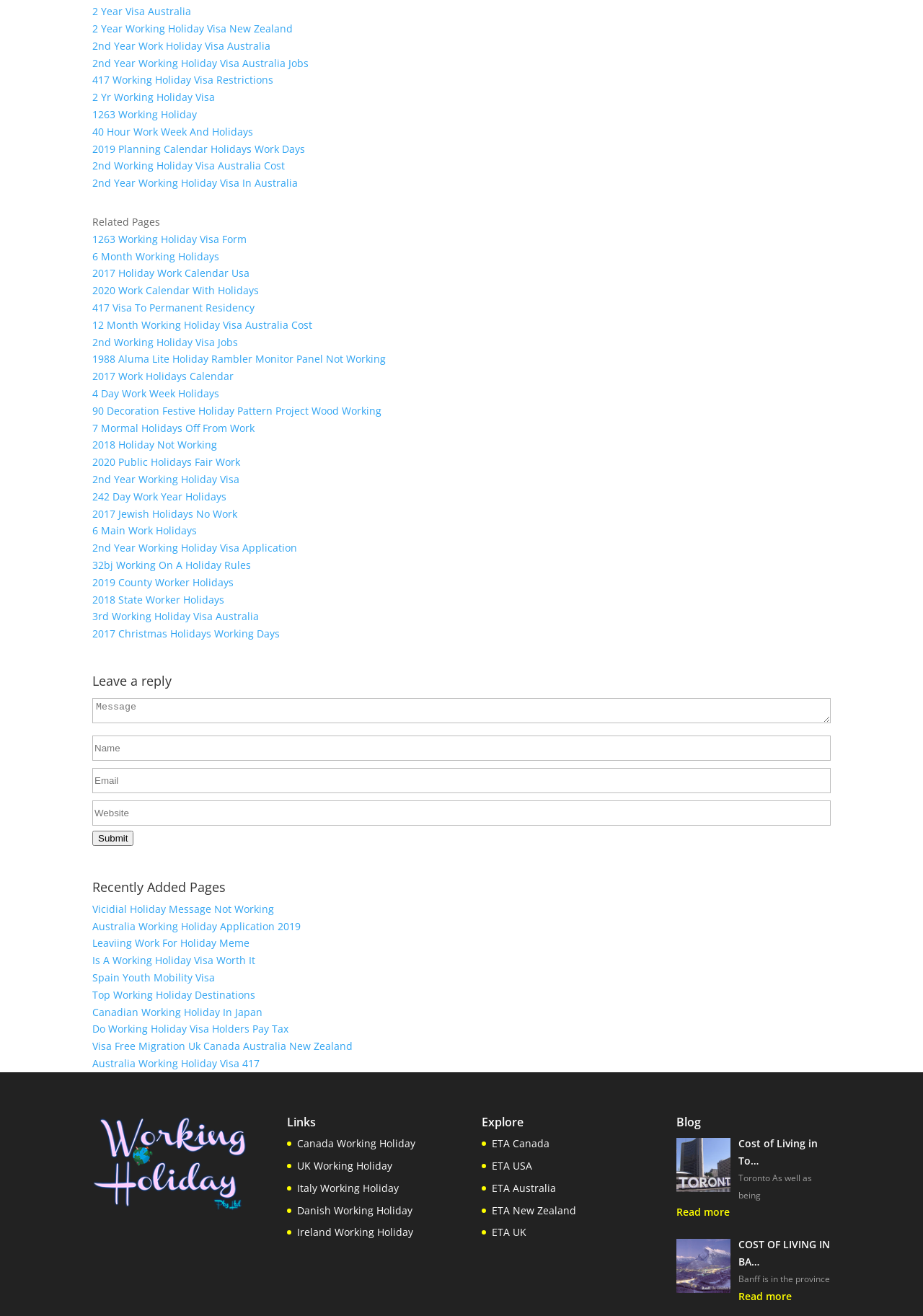Please identify the bounding box coordinates for the region that you need to click to follow this instruction: "Leave a reply in the message box".

[0.1, 0.538, 0.9, 0.557]